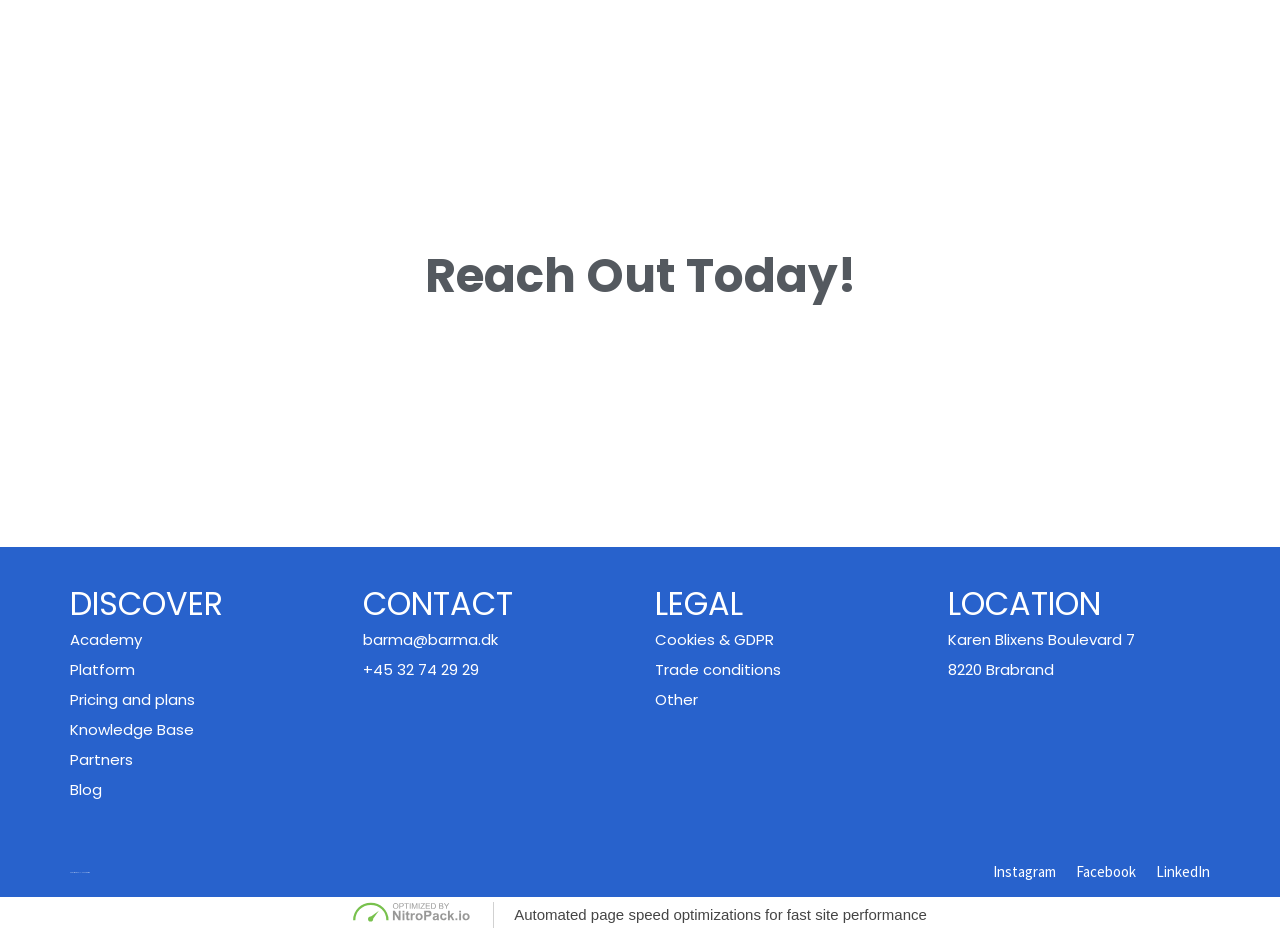Can you pinpoint the bounding box coordinates for the clickable element required for this instruction: "Go to 'Academy'"? The coordinates should be four float numbers between 0 and 1, i.e., [left, top, right, bottom].

[0.055, 0.675, 0.111, 0.698]